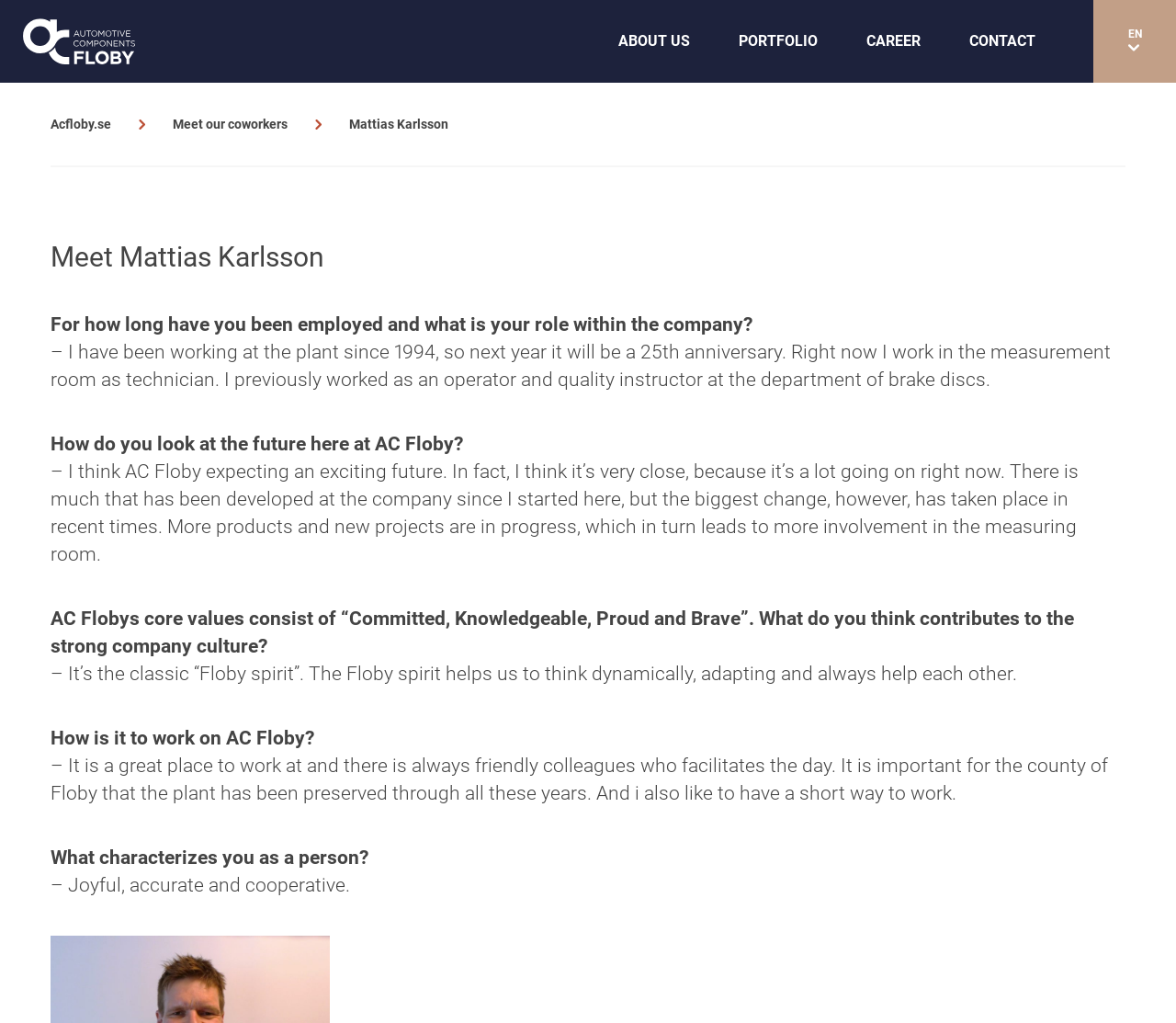Respond with a single word or phrase to the following question: What is Mattias Karlsson's role within the company?

Technician